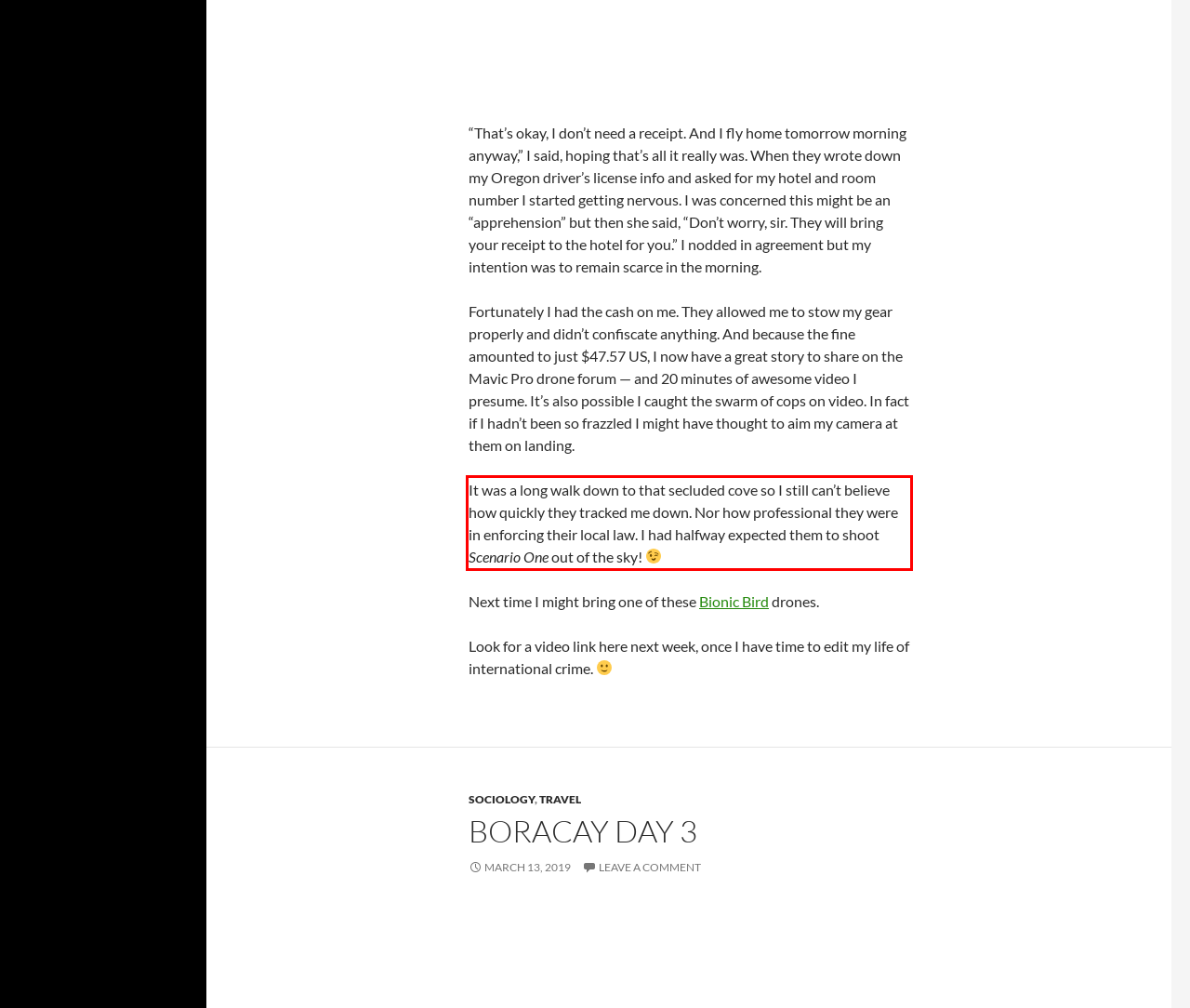You have a screenshot with a red rectangle around a UI element. Recognize and extract the text within this red bounding box using OCR.

It was a long walk down to that secluded cove so I still can’t believe how quickly they tracked me down. Nor how professional they were in enforcing their local law. I had halfway expected them to shoot Scenario One out of the sky!